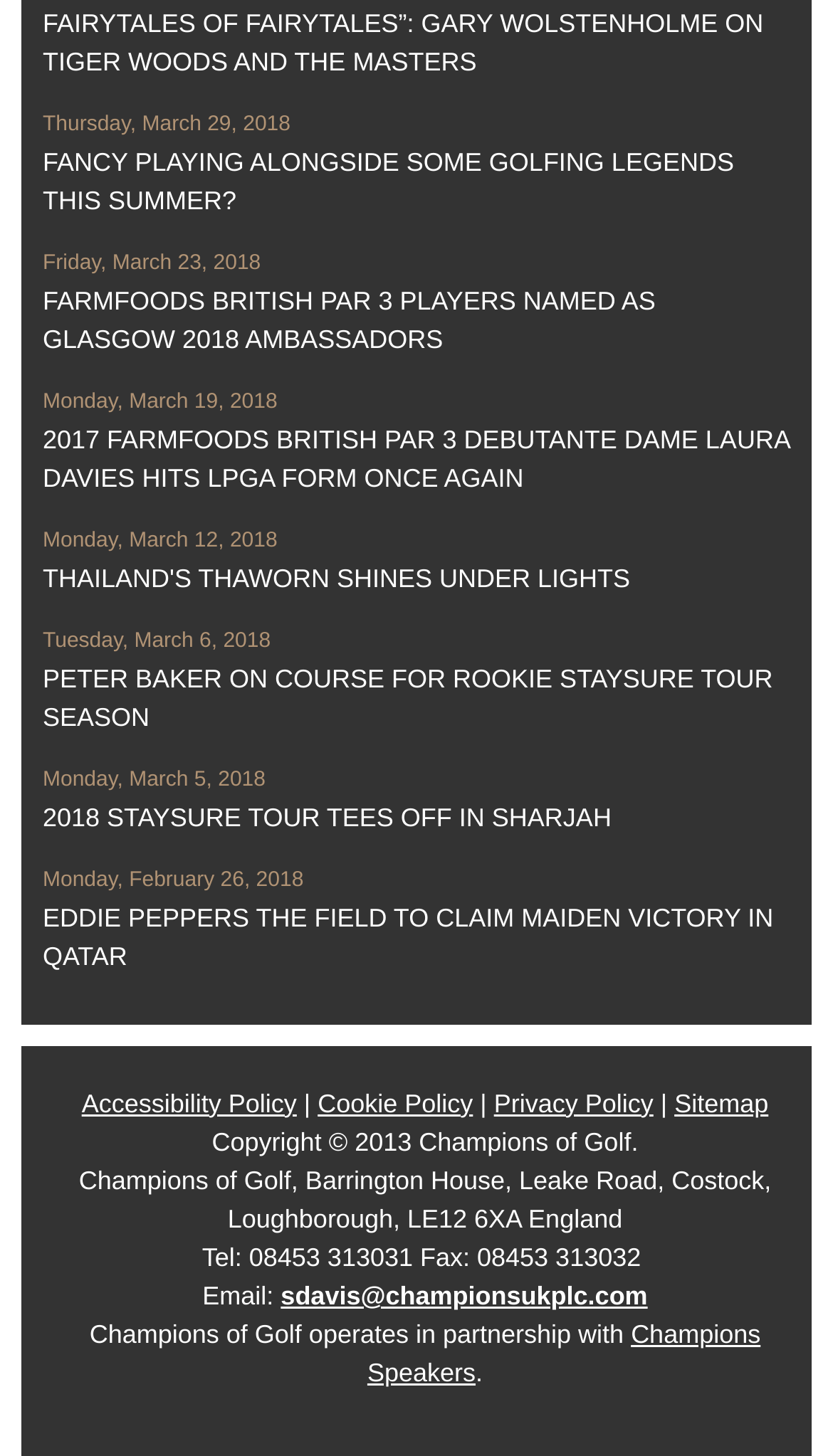Please identify the coordinates of the bounding box for the clickable region that will accomplish this instruction: "Read about playing alongside golfing legends".

[0.051, 0.101, 0.881, 0.148]